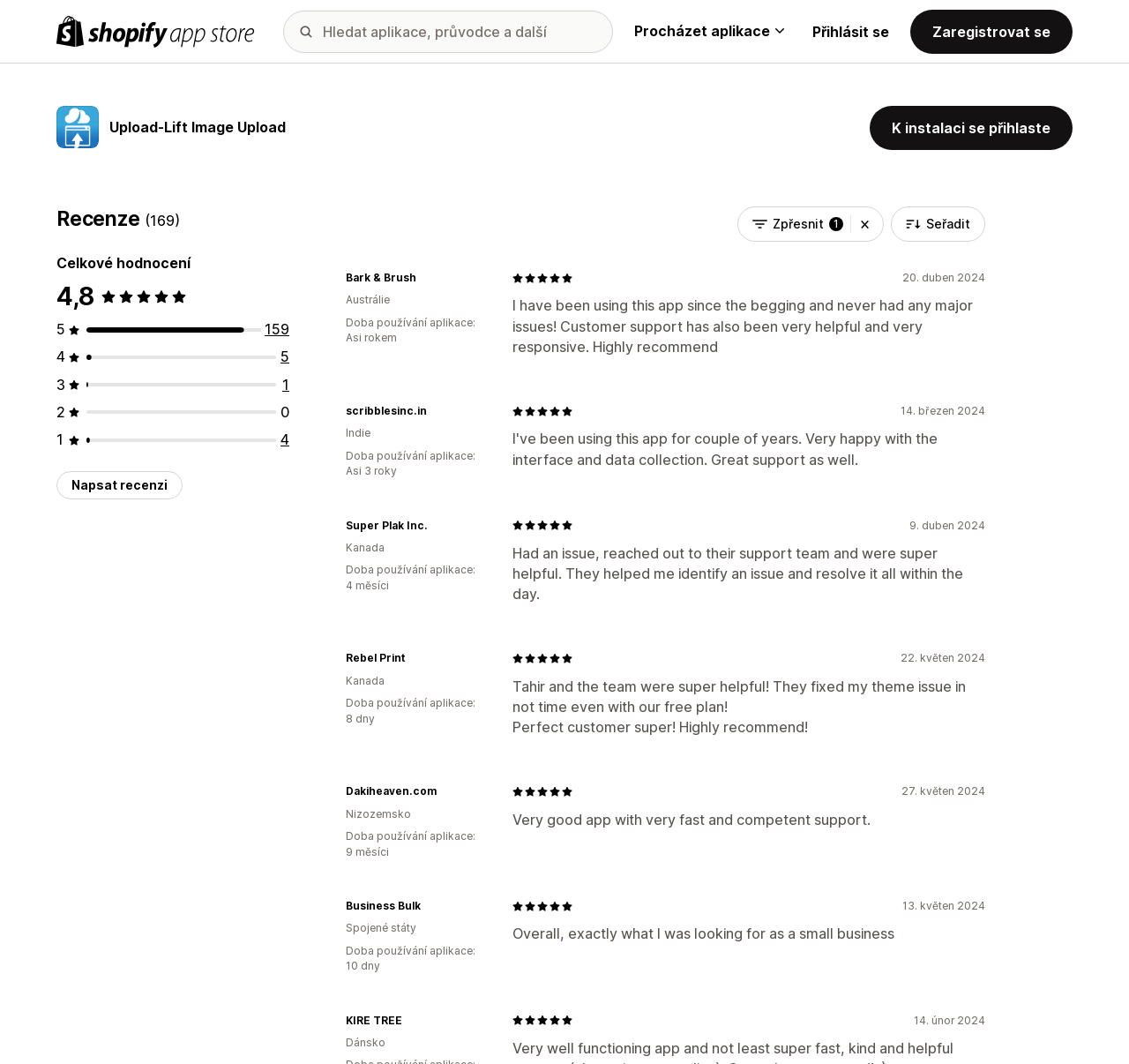Use the information in the screenshot to answer the question comprehensively: What is the name of the company that wrote the review on April 20, 2024?

The review on April 20, 2024, is from a company called 'Bark & Brush' which is located in Australia and has been using the app for about a year.